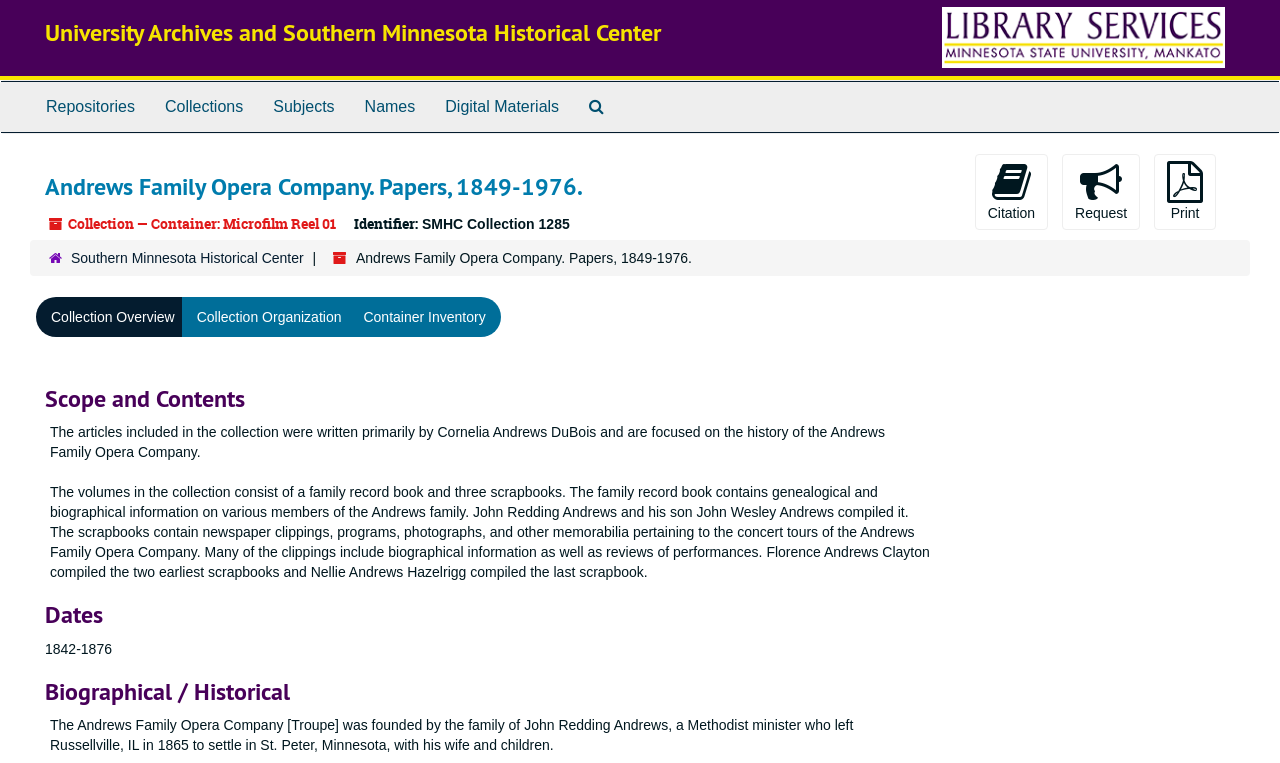Please identify the bounding box coordinates of the clickable area that will allow you to execute the instruction: "View the collection overview".

[0.028, 0.389, 0.148, 0.442]